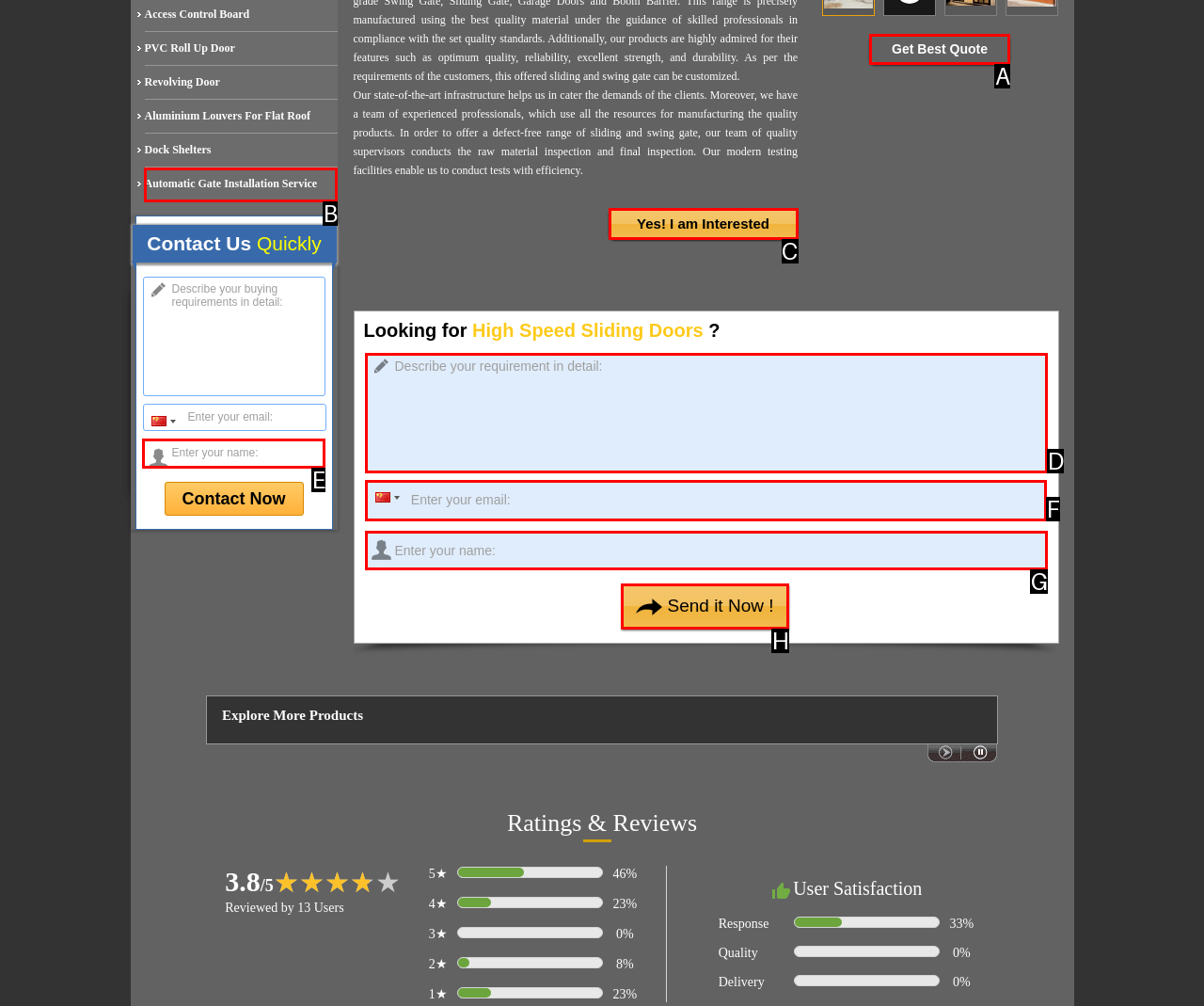Identify which HTML element aligns with the description: Get Best Quote
Answer using the letter of the correct choice from the options available.

A